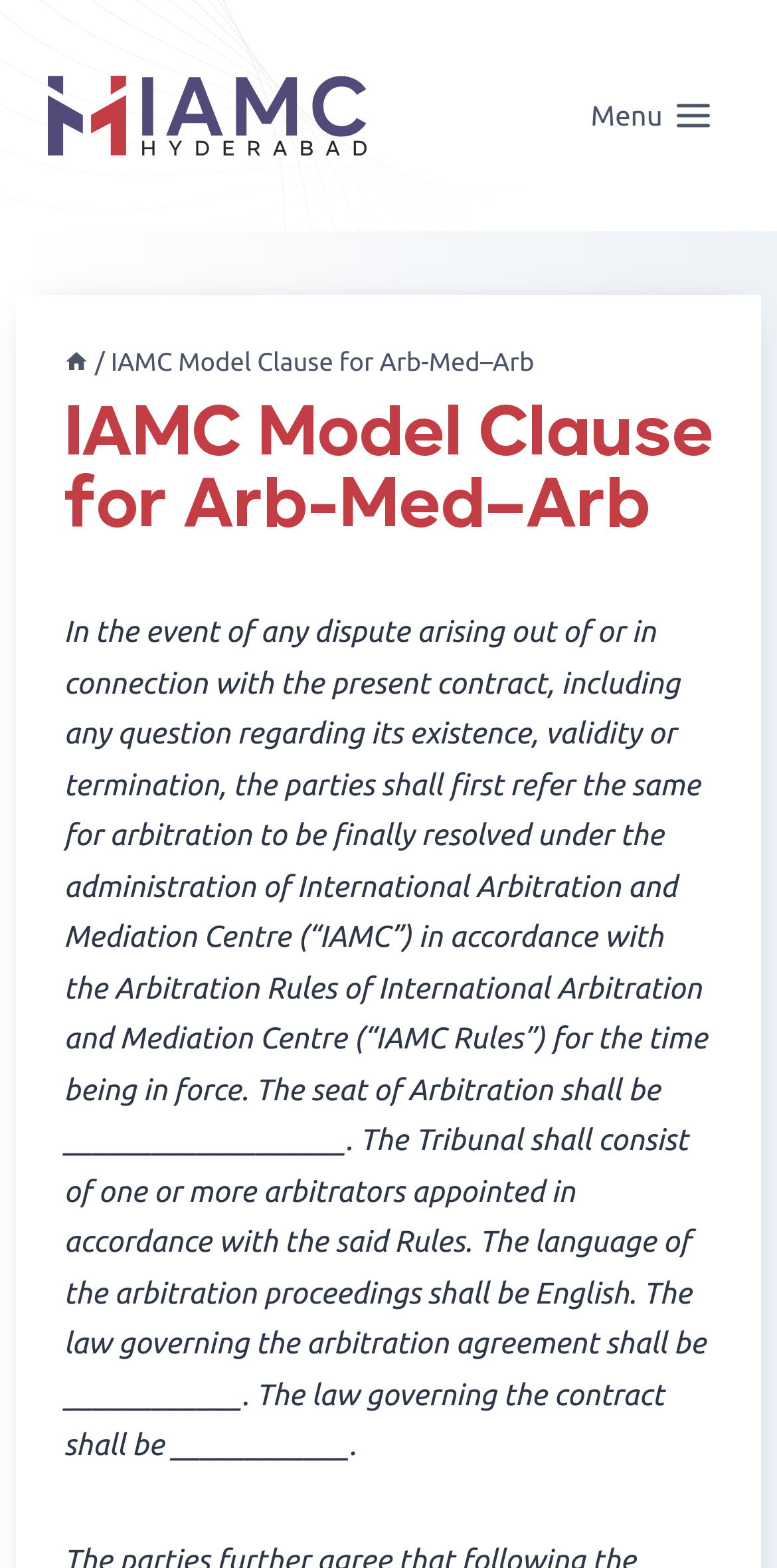How many arbitrators will be appointed?
We need a detailed and meticulous answer to the question.

I found the answer by reading the text in the webpage, which states 'The Tribunal shall consist of one or more arbitrators appointed in accordance with the said Rules.' This indicates that the number of arbitrators can be one or more.